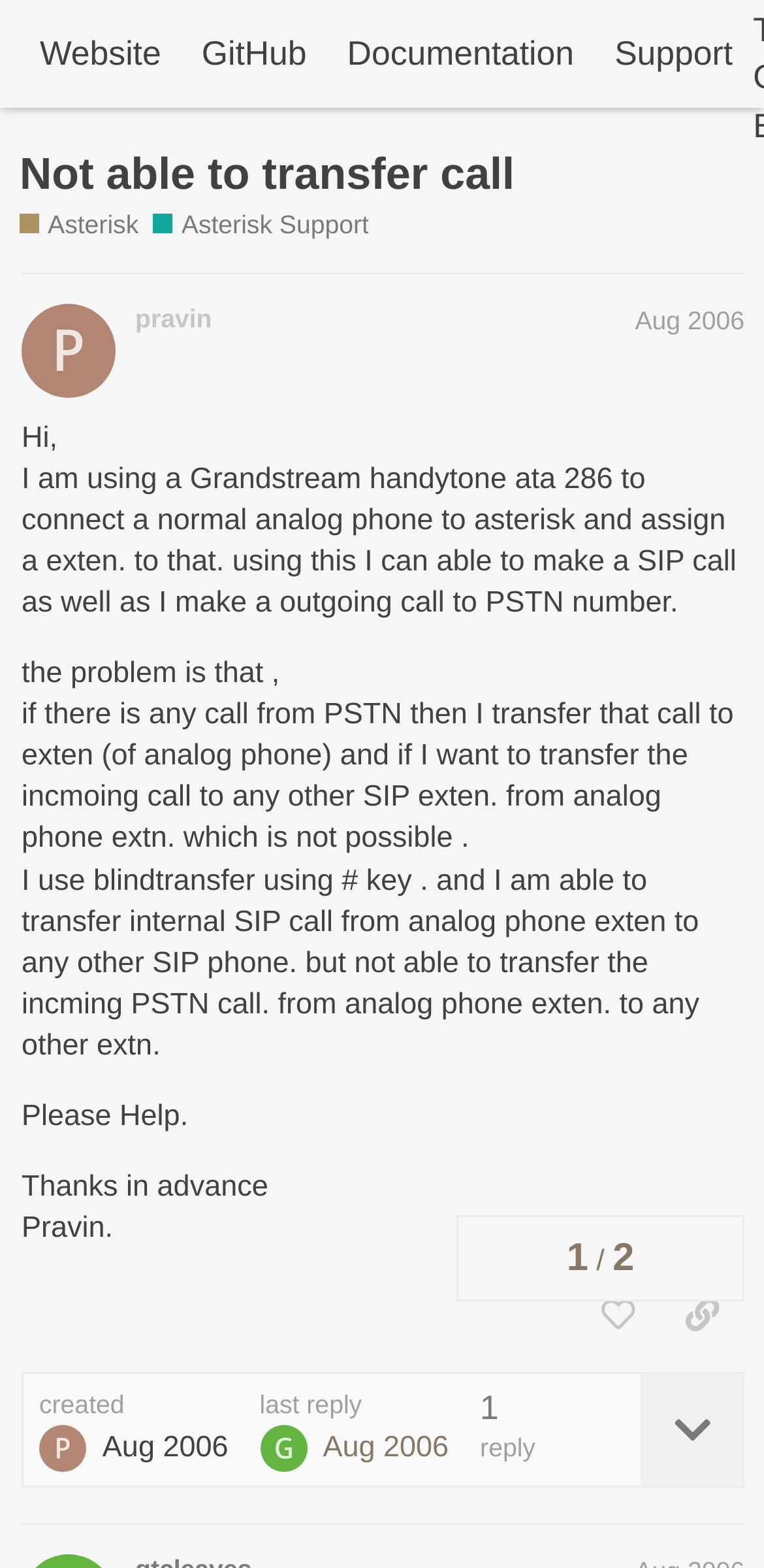Determine the bounding box coordinates of the region to click in order to accomplish the following instruction: "Click on the Support link". Provide the coordinates as four float numbers between 0 and 1, specifically [left, top, right, bottom].

[0.778, 0.014, 0.986, 0.054]